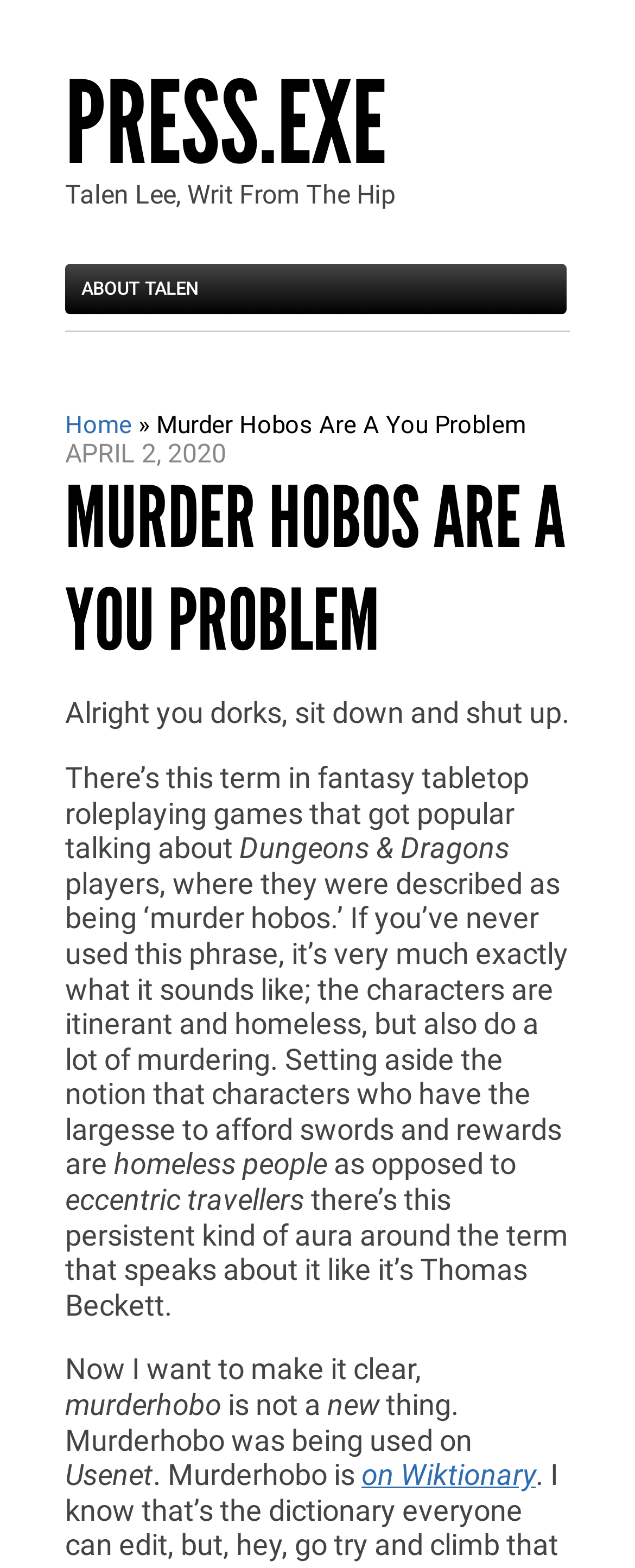Please study the image and answer the question comprehensively:
What is the online platform mentioned in the article?

The online platform mentioned in the article is Usenet, which is mentioned in the static text element 'Usenet' with bounding box coordinates [0.103, 0.93, 0.241, 0.951].